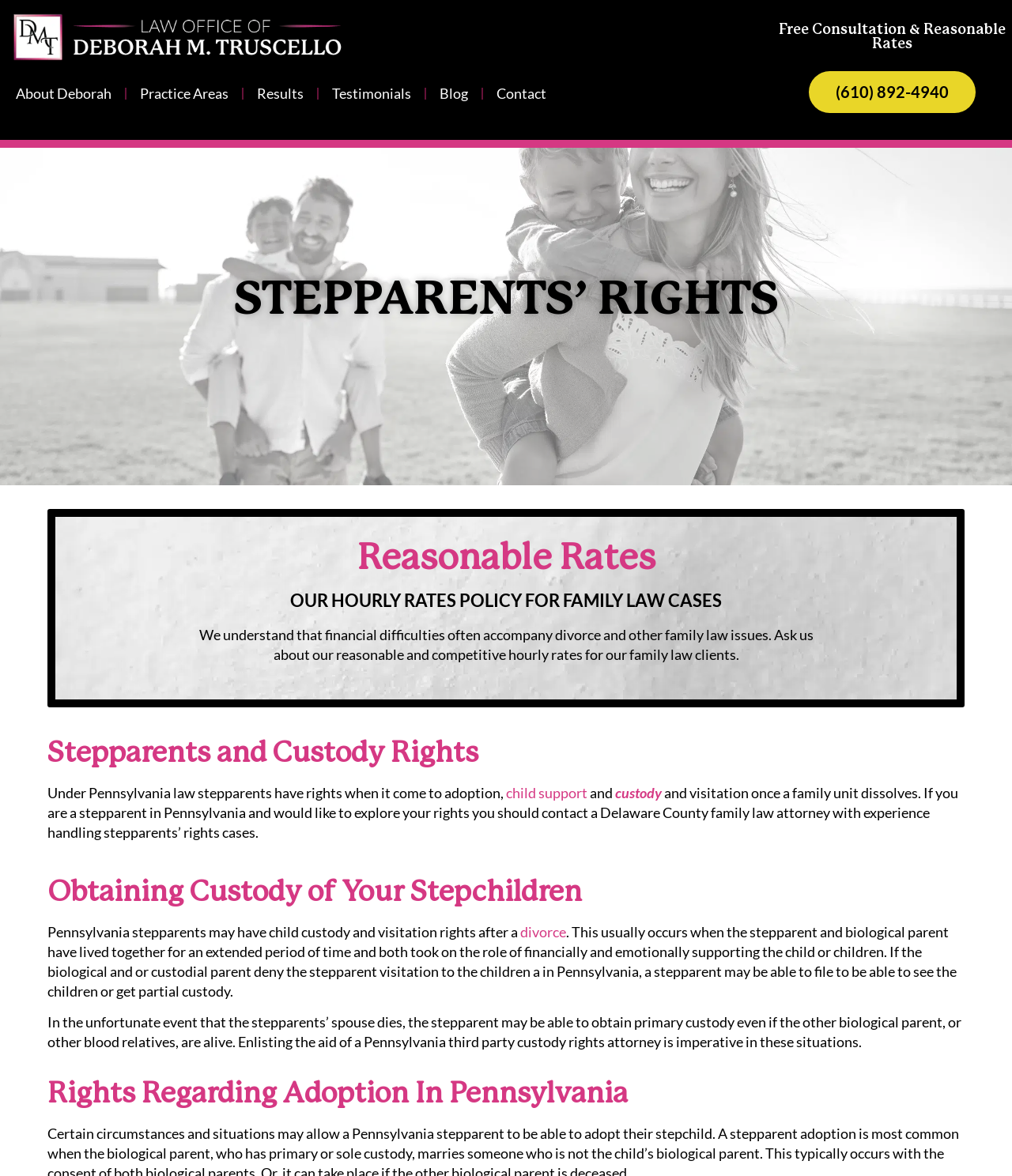Provide a single word or phrase to answer the given question: 
What is the phone number to contact the lawyer?

(610) 892-4940